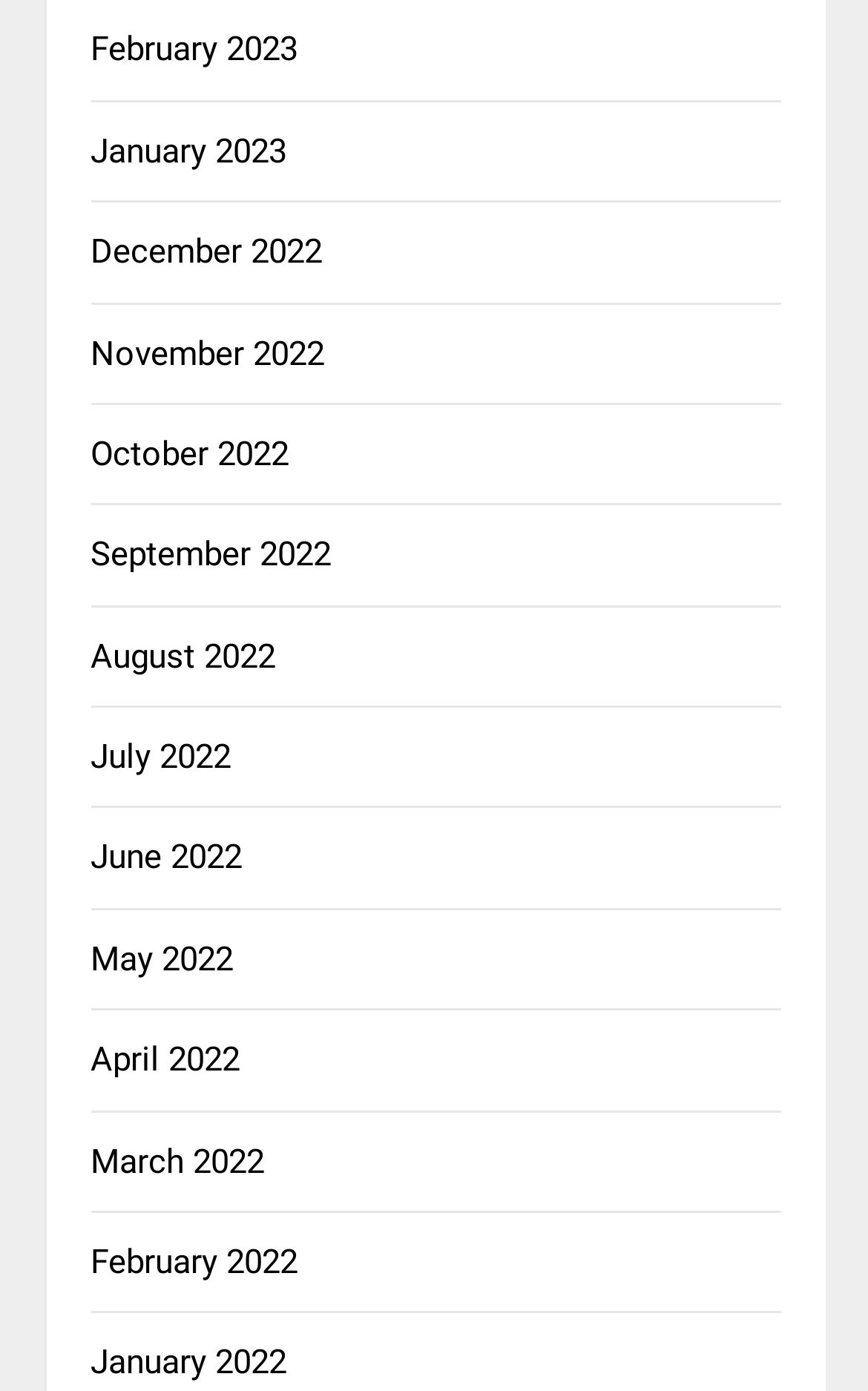Respond with a single word or phrase for the following question: 
What is the earliest month listed?

February 2022